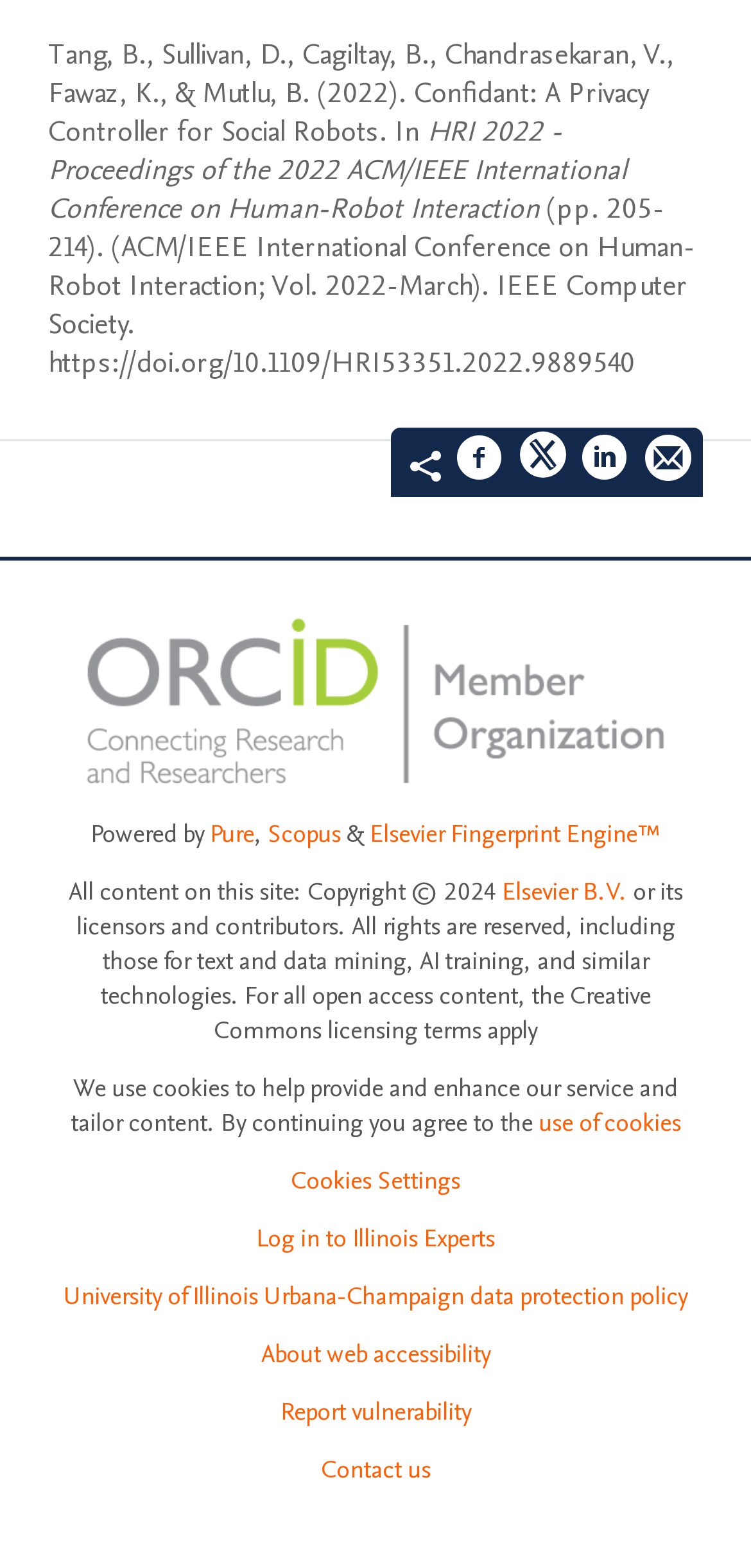Who are the authors of the research paper?
Can you provide an in-depth and detailed response to the question?

I found the authors of the research paper by looking at the StaticText elements with the text 'Tang, B., Sullivan, D., Cagiltay, B.', ', Chandrasekaran, V.', and ', Fawaz, K., & Mutlu, B.' which are located within the tabpanel element with the text 'APA'.